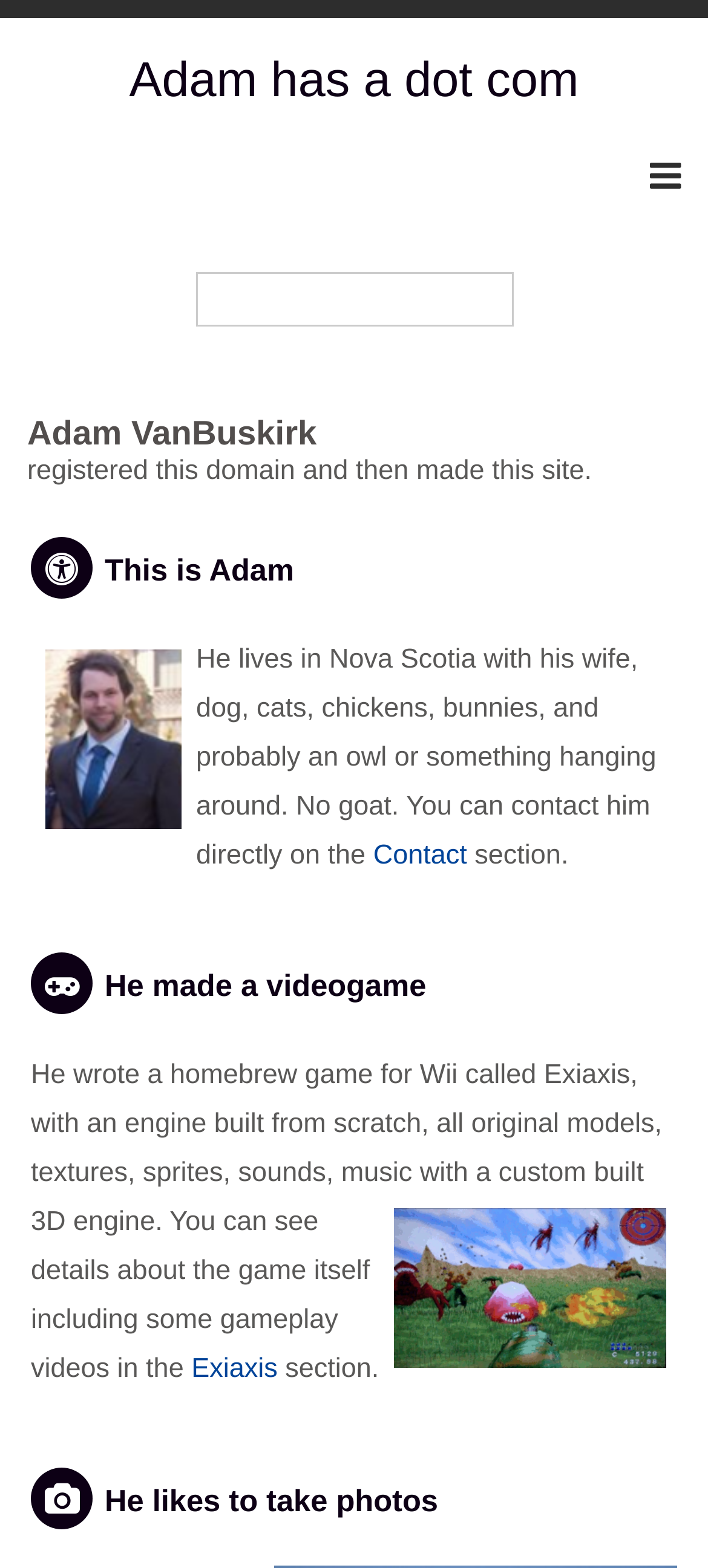What is Adam's occupation?
Look at the screenshot and respond with a single word or phrase.

Videogame developer